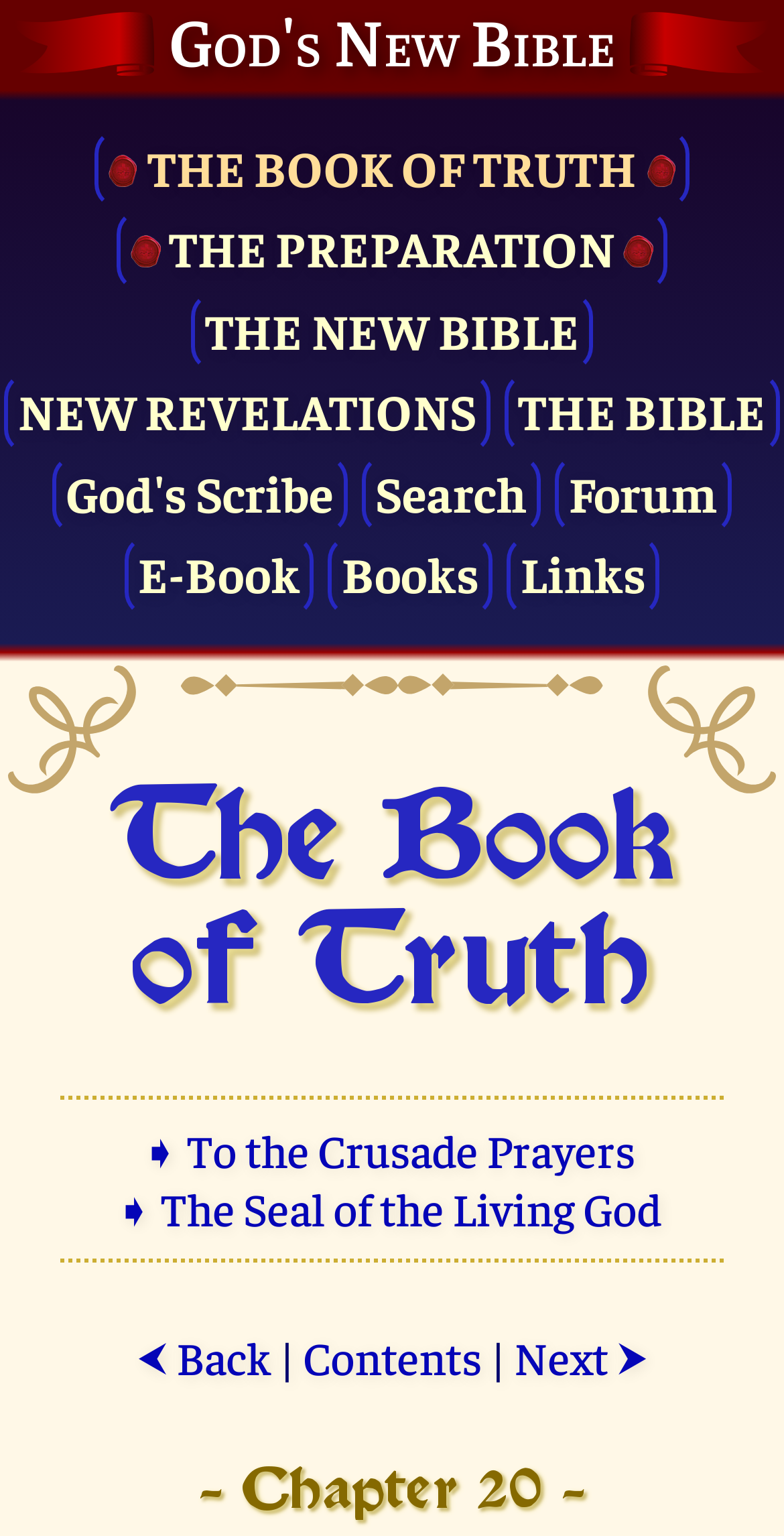Provide the bounding box coordinates for the UI element described in this sentence: "Forum". The coordinates should be four float values between 0 and 1, i.e., [left, top, right, bottom].

[0.708, 0.295, 0.934, 0.348]